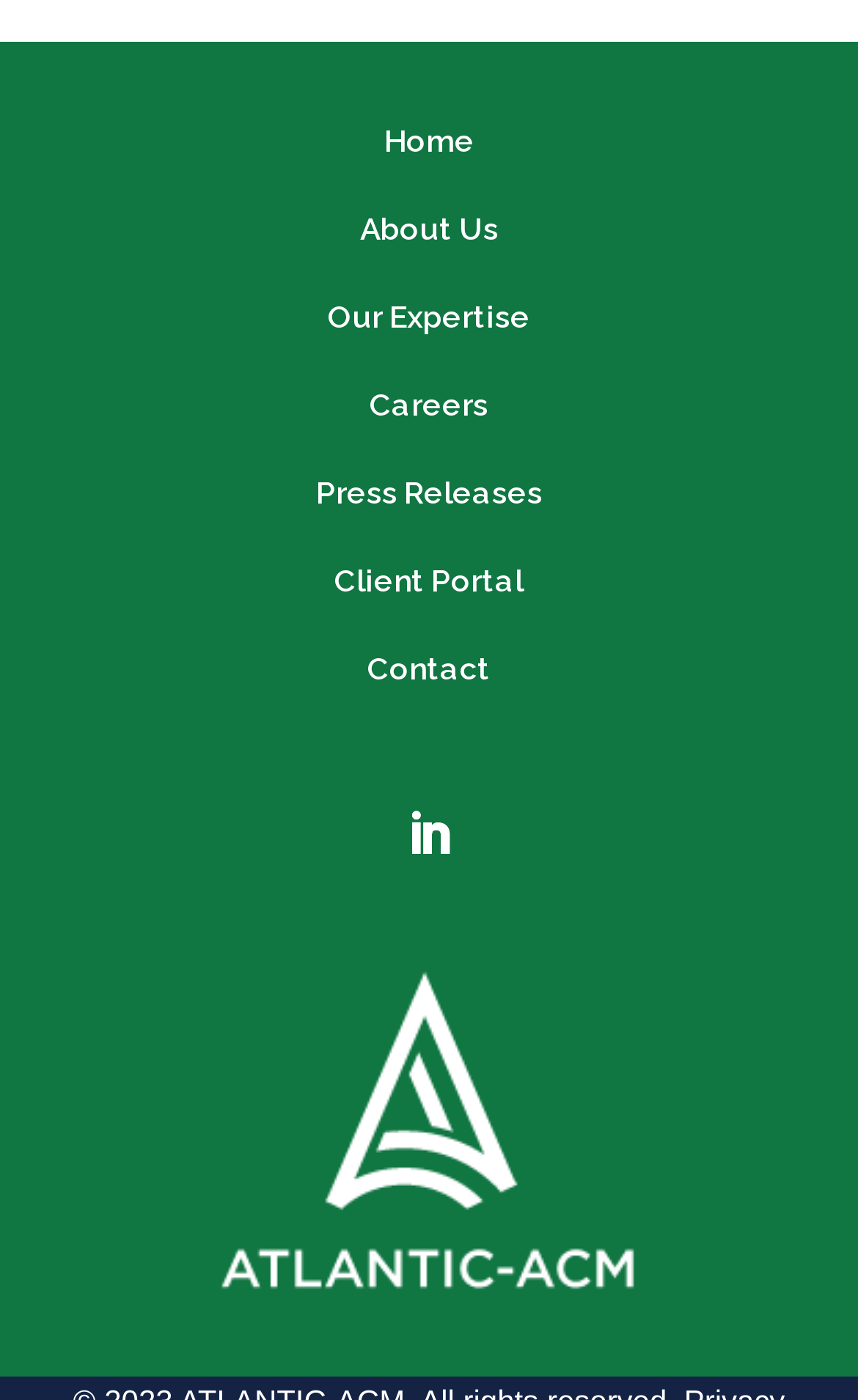Determine the bounding box coordinates for the HTML element mentioned in the following description: "About Us". The coordinates should be a list of four floats ranging from 0 to 1, represented as [left, top, right, bottom].

[0.368, 0.152, 0.632, 0.186]